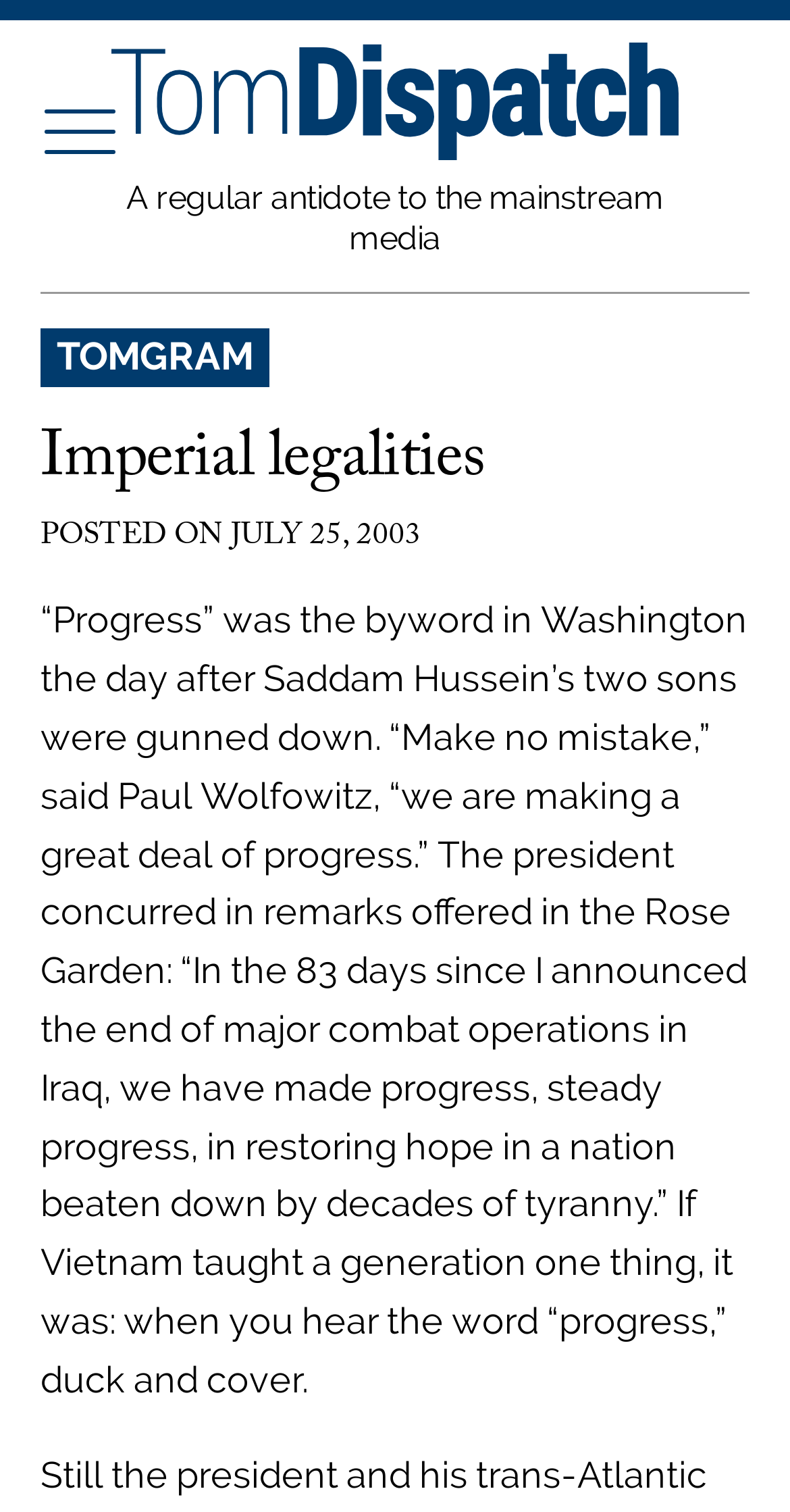Answer the following in one word or a short phrase: 
When was the article posted?

JULY 25, 2003